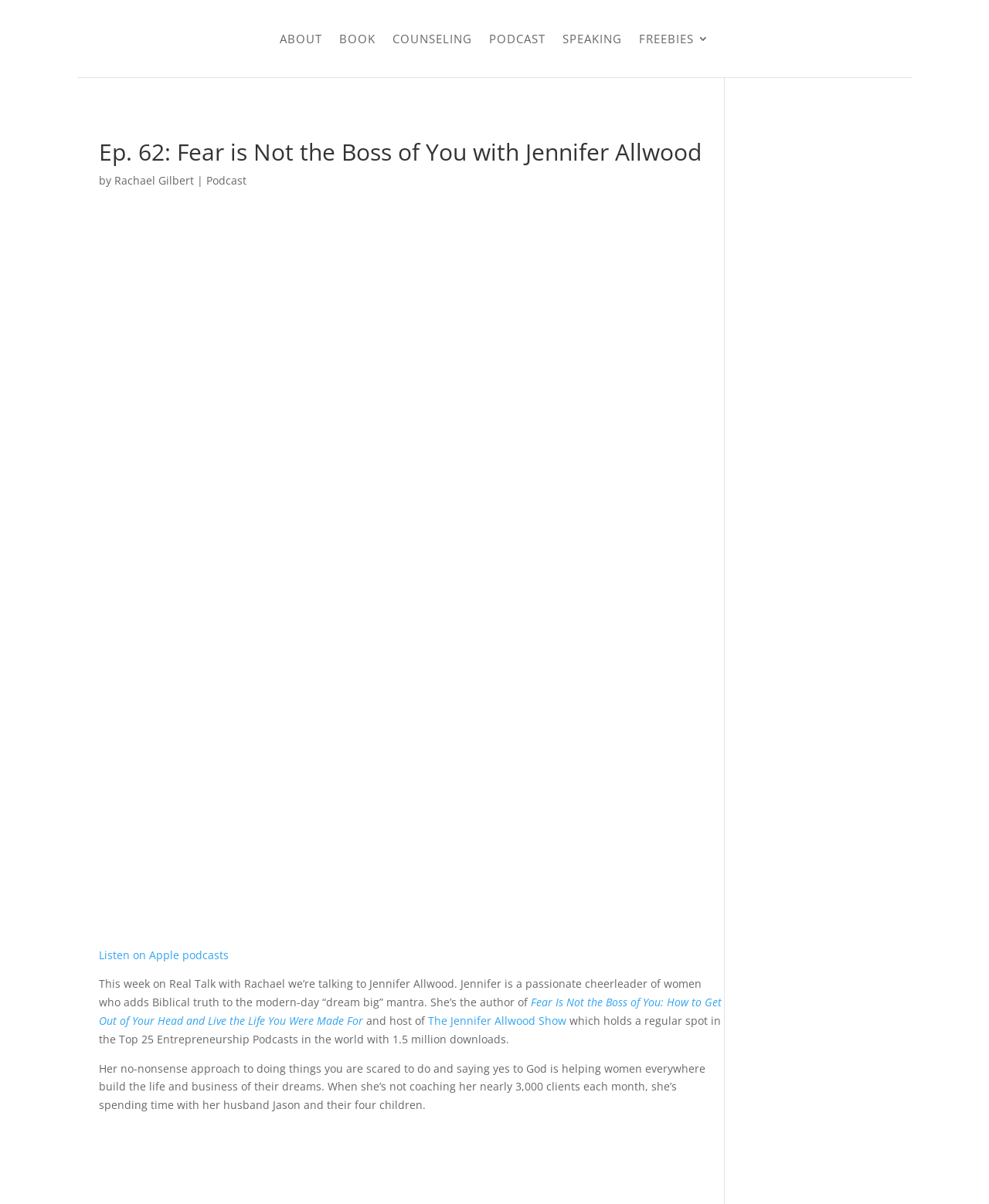What is the name of the podcast?
Give a detailed and exhaustive answer to the question.

The name of the podcast is 'Real Talk with Rachael', which is indicated by the heading 'Ep. 62: Fear is Not the Boss of You with Jennifer Allwood' and the description of the podcast episode.